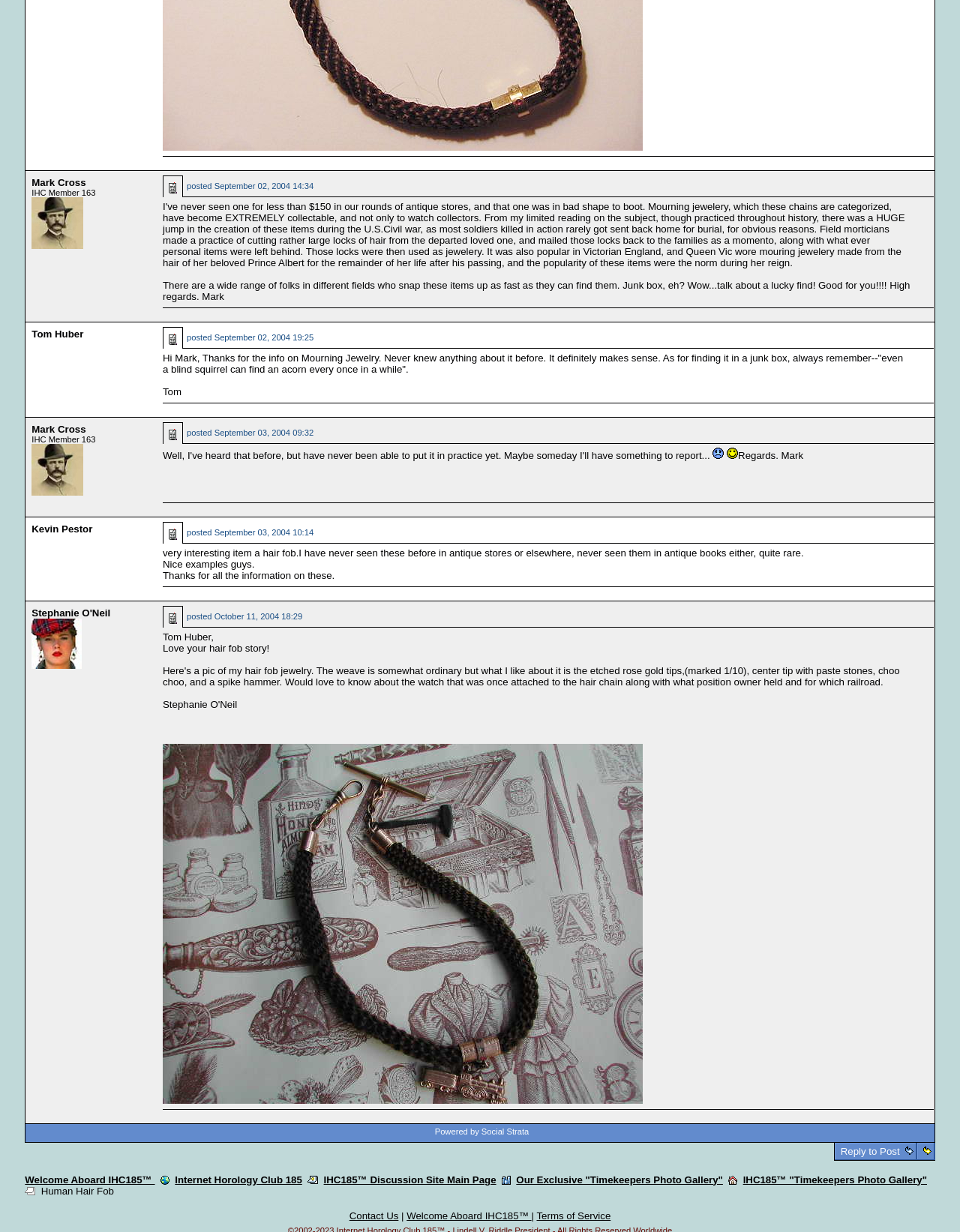Find the bounding box coordinates of the clickable element required to execute the following instruction: "Read the post from Tom Huber". Provide the coordinates as four float numbers between 0 and 1, i.e., [left, top, right, bottom].

[0.17, 0.286, 0.941, 0.304]